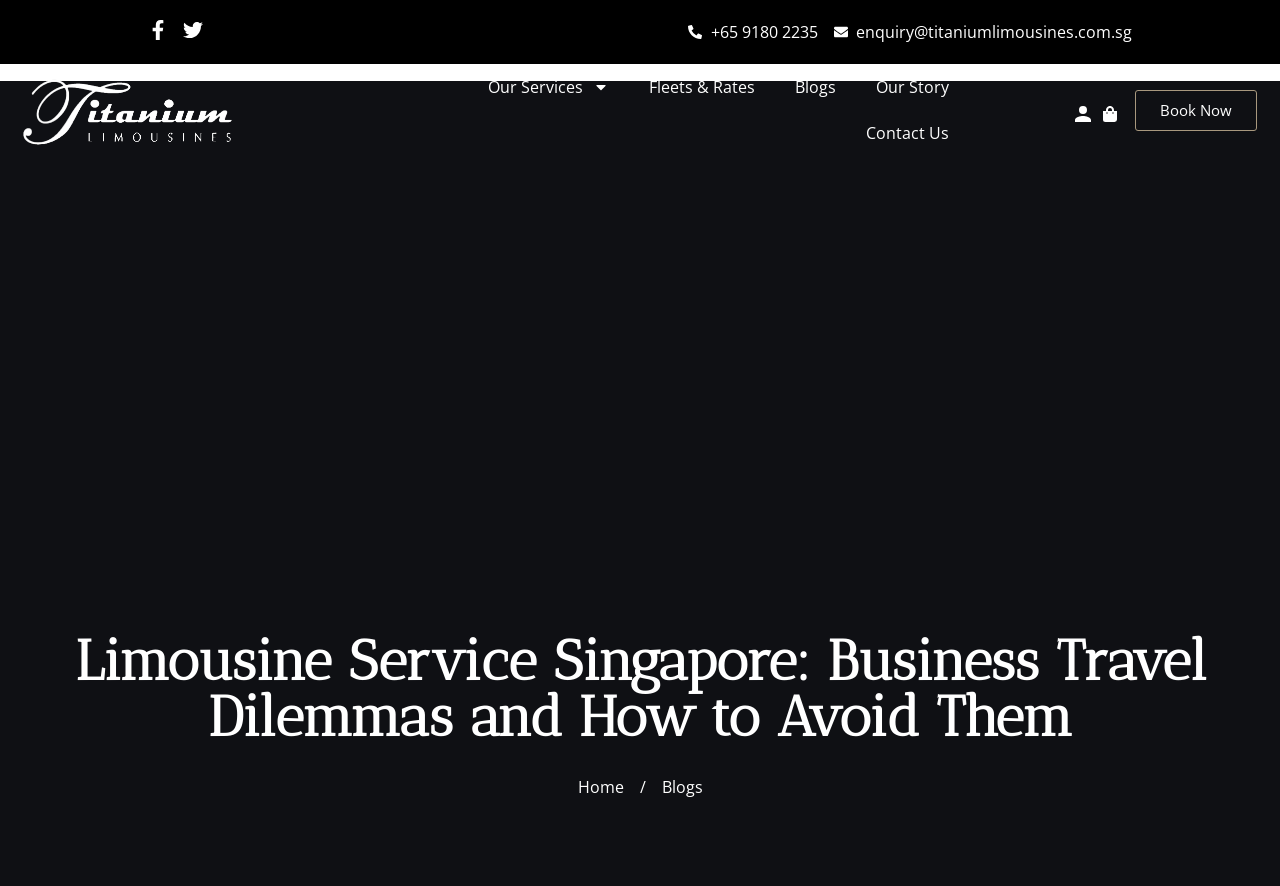Given the description: "Fleets & Rates", determine the bounding box coordinates of the UI element. The coordinates should be formatted as four float numbers between 0 and 1, [left, top, right, bottom].

[0.492, 0.072, 0.606, 0.124]